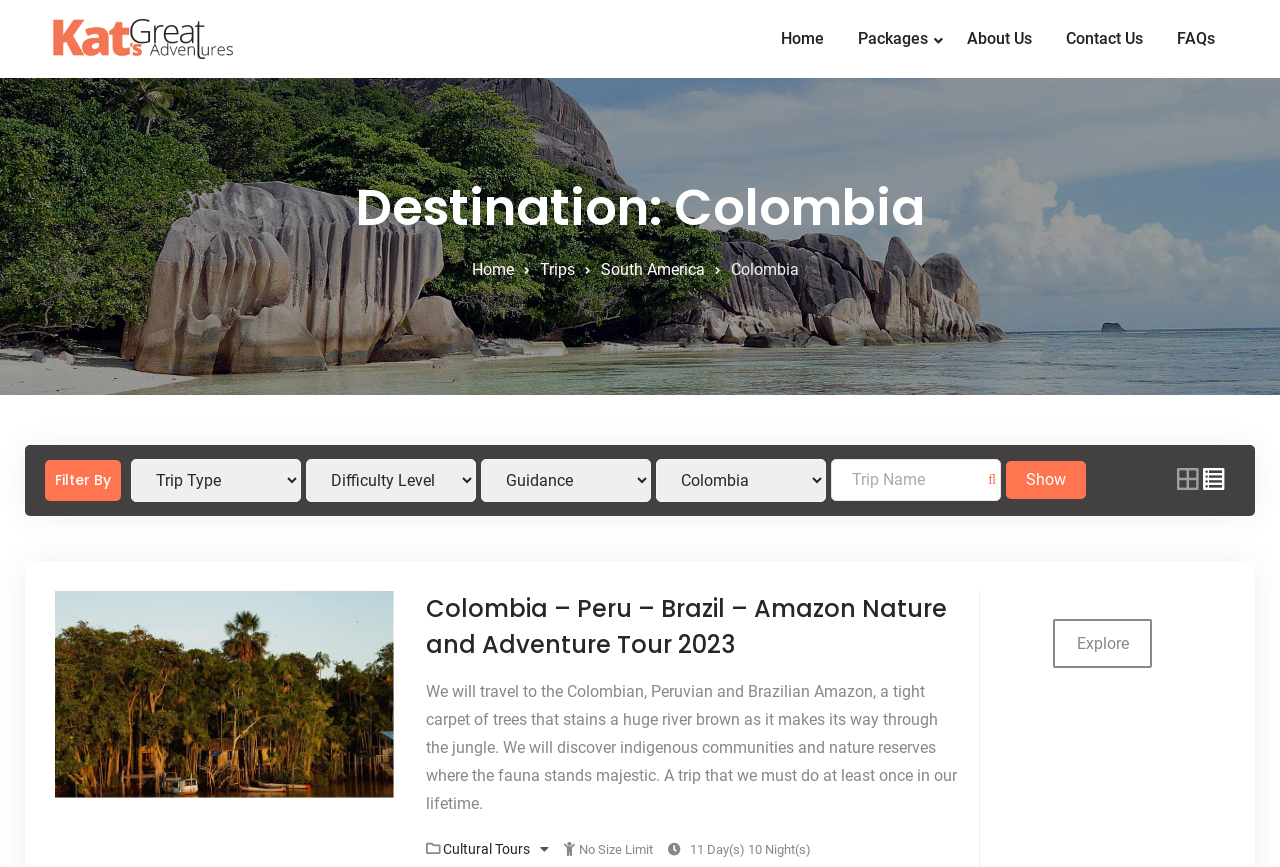Ascertain the bounding box coordinates for the UI element detailed here: "About Us". The coordinates should be provided as [left, top, right, bottom] with each value being a float between 0 and 1.

[0.744, 0.017, 0.818, 0.073]